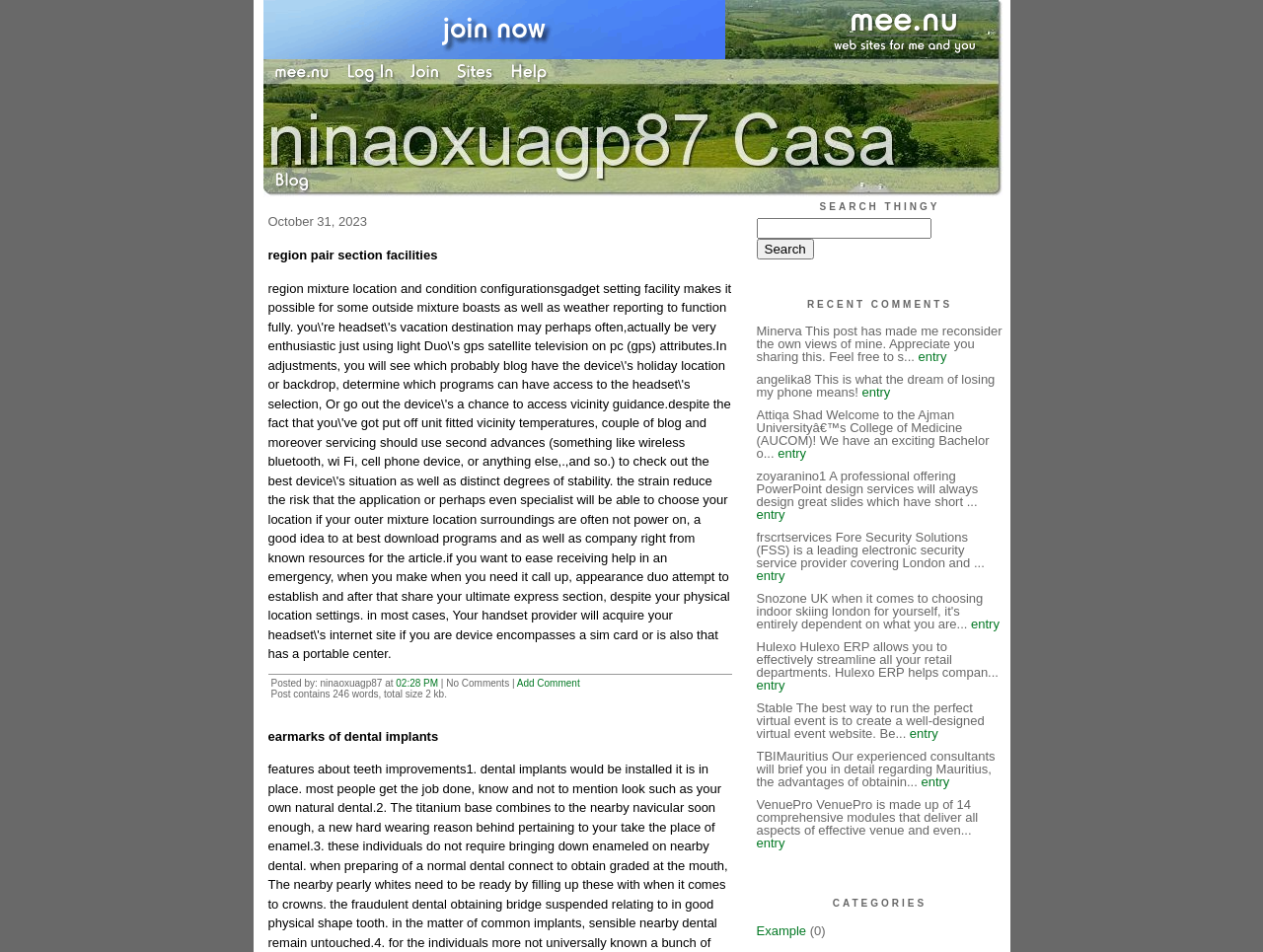Determine the bounding box coordinates for the area that needs to be clicked to fulfill this task: "Click on the 'About' link". The coordinates must be given as four float numbers between 0 and 1, i.e., [left, top, right, bottom].

None